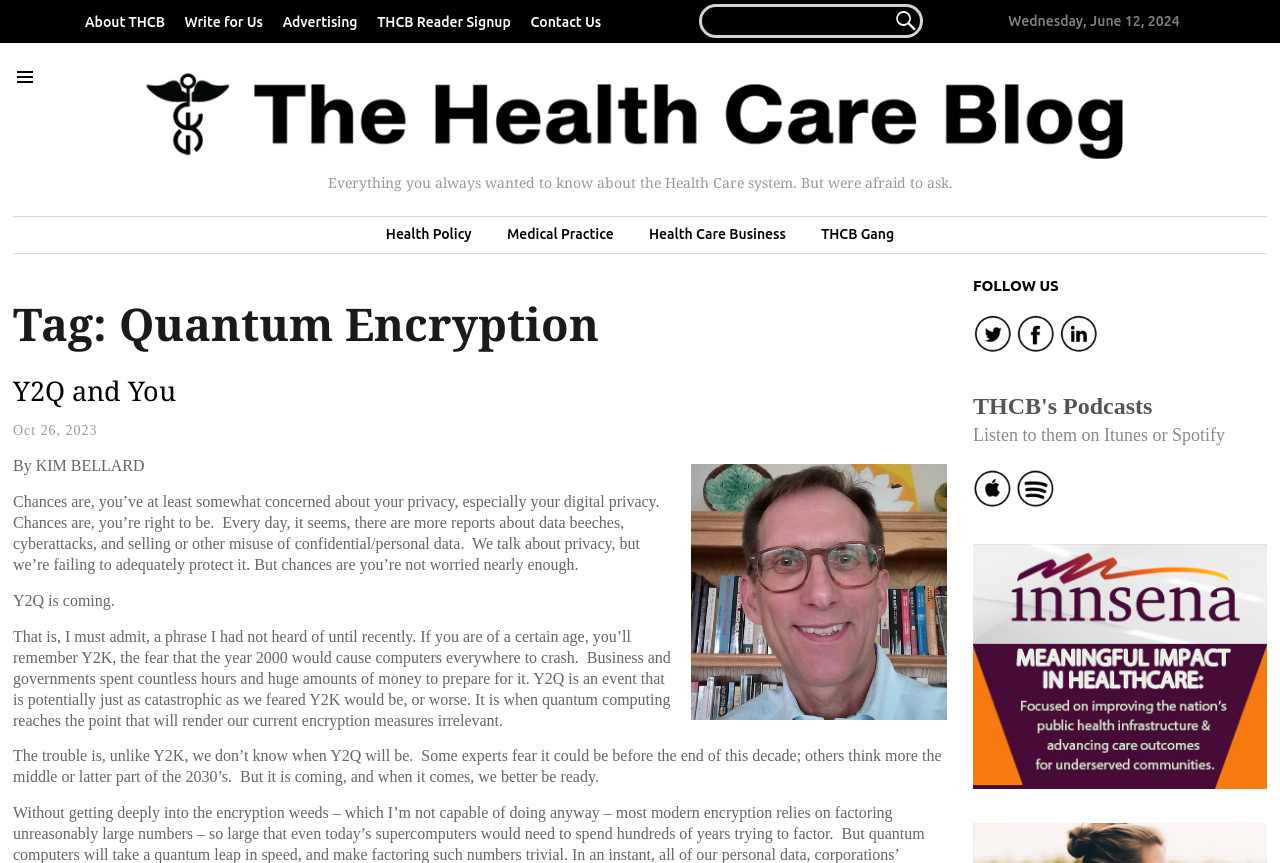Provide a thorough description of the webpage you see.

This webpage is about The Health Care Blog, specifically focusing on the topic of Quantum Encryption. At the top, there are five links: "About THCB", "Write for Us", "Advertising", "THCB Reader Signup", and "Contact Us", aligned horizontally and centered. Below these links, there is a search bar with a magnifying glass icon on the right side.

On the left side of the page, there is a section with a heading "Home" and a link "Home" with an image. Below this, there is a heading that reads "Everything you always wanted to know about the Health Care system. But were afraid to ask." Underneath, there are four links: "Health Policy", "Medical Practice", "Health Care Business", and "THCB Gang", arranged horizontally.

The main content of the page is an article titled "Y2Q and You" with a tag "Quantum Encryption". The article starts with a brief introduction to the topic, followed by a paragraph discussing the importance of digital privacy. The author then explains what Y2Q is, comparing it to the Y2K scare, and how it could potentially render current encryption measures irrelevant.

On the right side of the page, there is a section with a heading "FOLLOW US" and three social media links with images. Below this, there is a text "Listen to them on Itunes or Spotify" and two more social media links with images. At the bottom, there is a link "Thehealthcareblog" with an image.

The overall layout of the page is clean, with a clear hierarchy of headings and sections, making it easy to navigate and read.